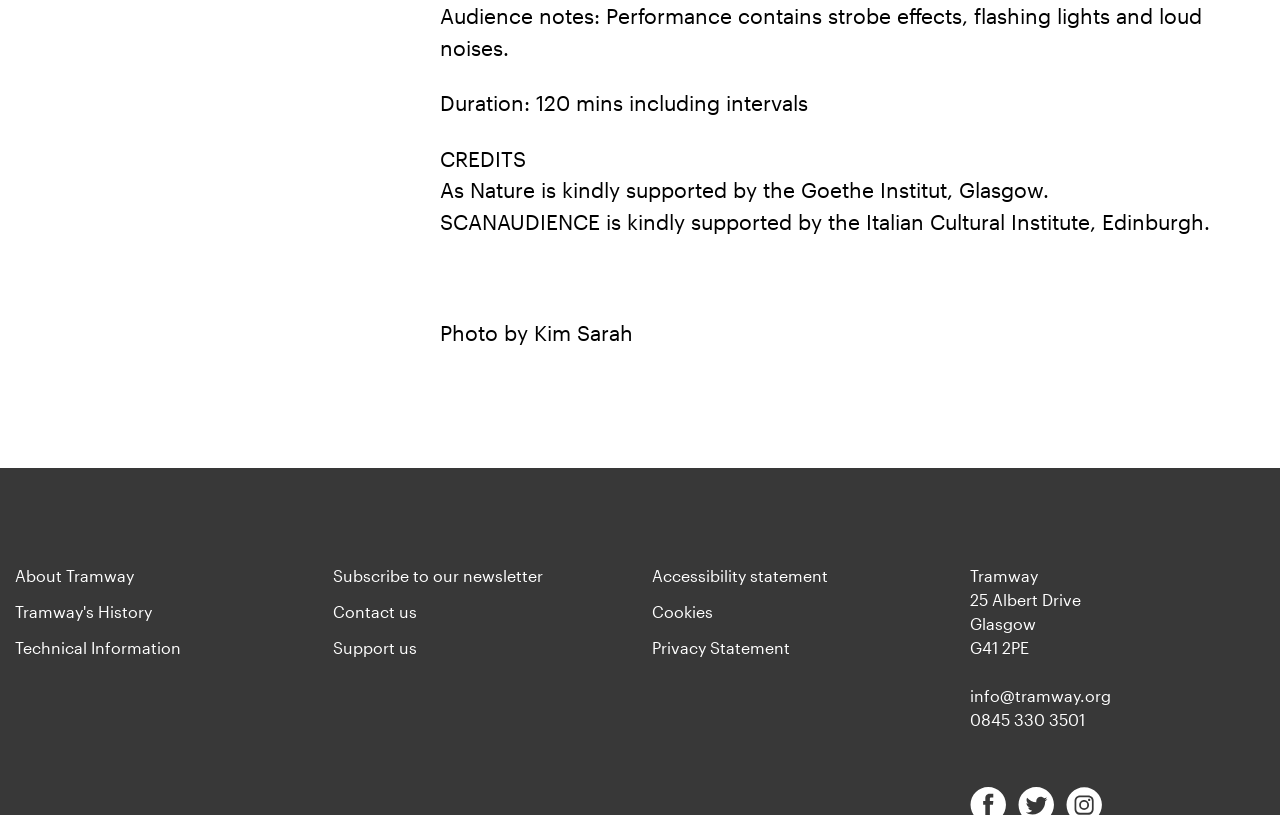What is the warning about the performance?
Please describe in detail the information shown in the image to answer the question.

The warning about the performance can be found in the text 'Audience notes: Performance contains strobe effects, flashing lights and loud noises.' which is located at the top of the webpage.